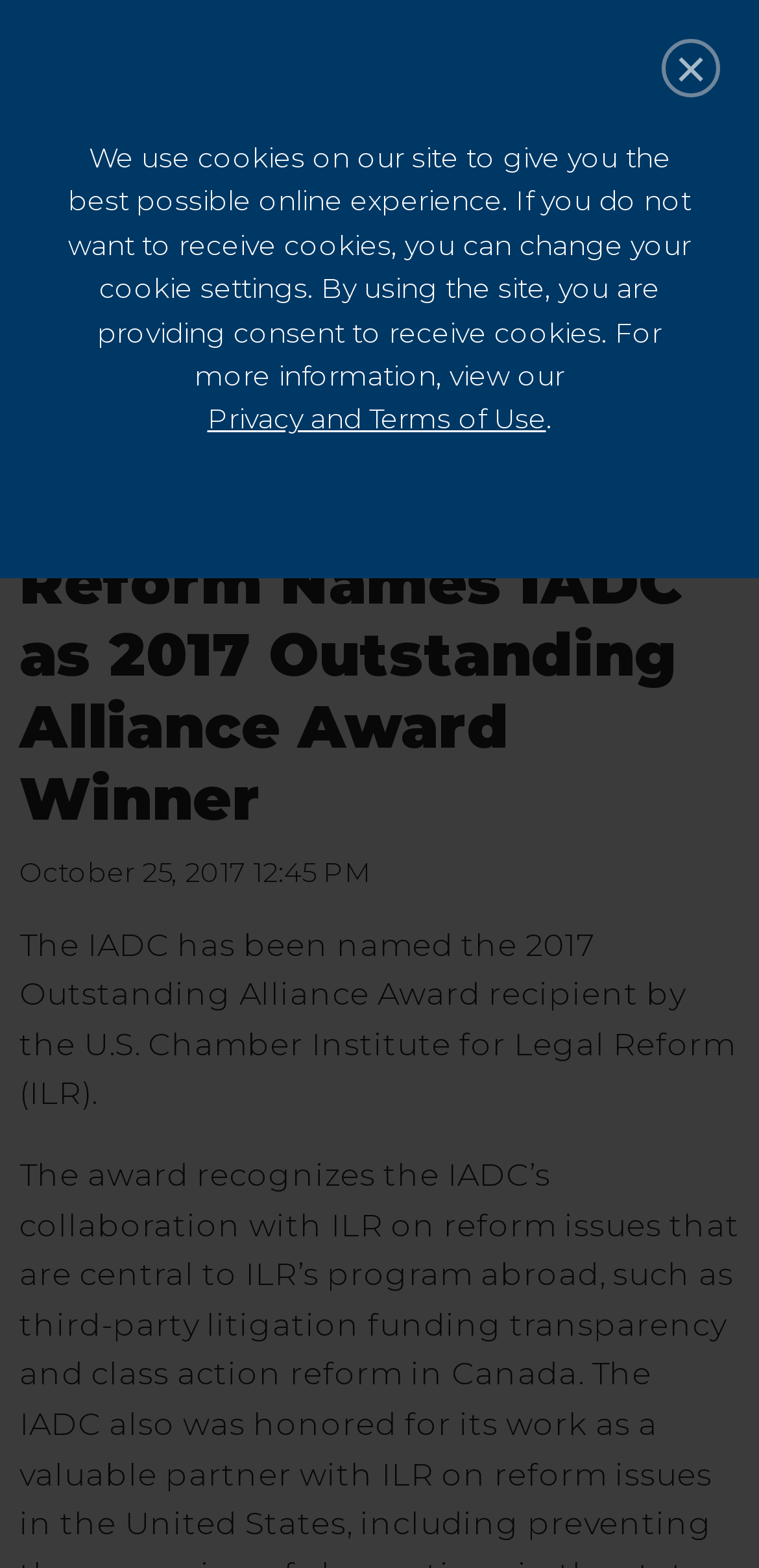Please find the bounding box coordinates of the section that needs to be clicked to achieve this instruction: "Write For Us".

None